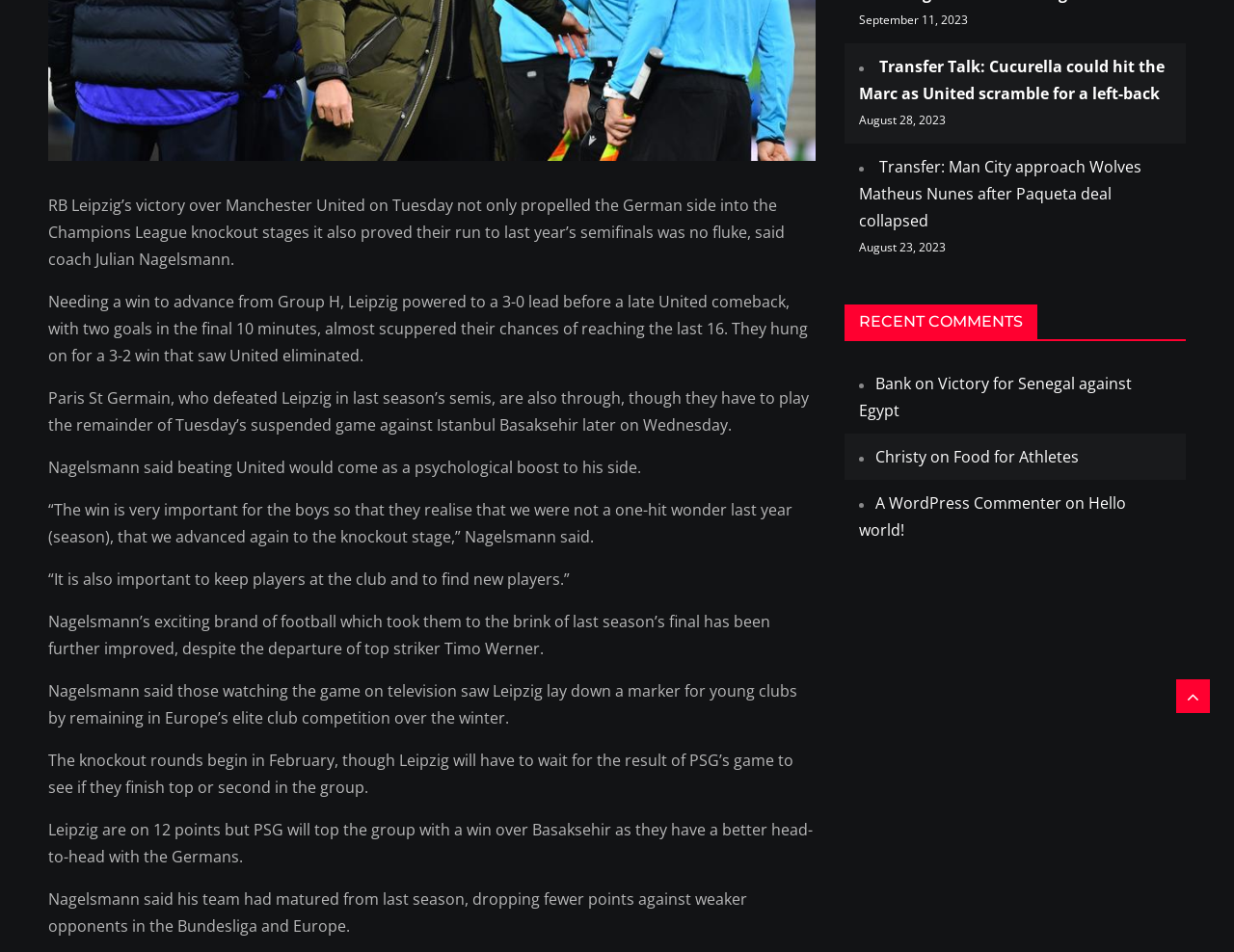Given the element description: "Log In", predict the bounding box coordinates of this UI element. The coordinates must be four float numbers between 0 and 1, given as [left, top, right, bottom].

None